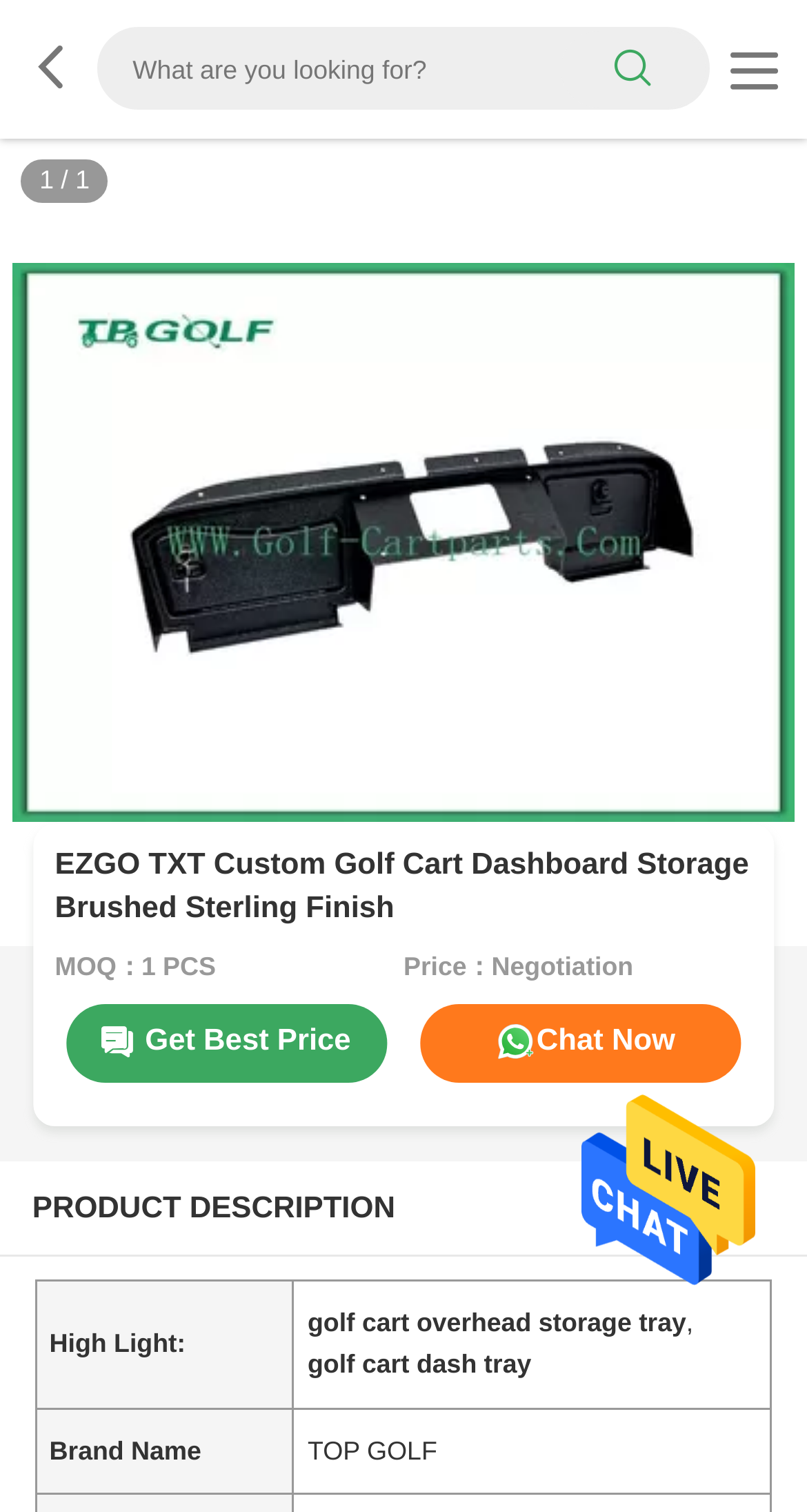Using the given element description, provide the bounding box coordinates (top-left x, top-left y, bottom-right x, bottom-right y) for the corresponding UI element in the screenshot: automatic language selection

None